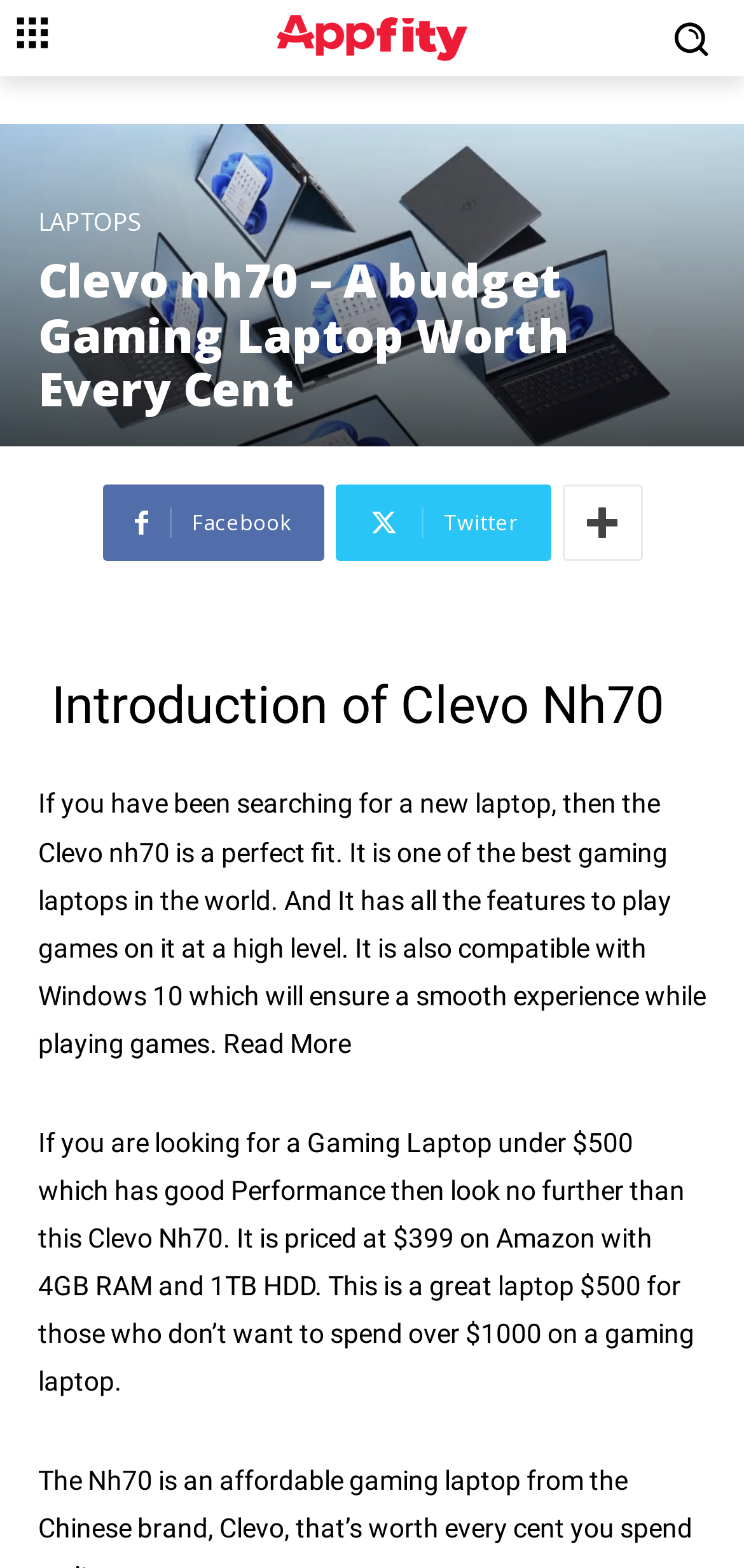Elaborate on the webpage's design and content in a detailed caption.

The webpage is about the Clevo Nh70, a budget gaming laptop. At the top left corner, there is a small image, and next to it, a logo link with an accompanying image. On the top right corner, there is another small image. Below these elements, a large image of the Clevo NH70 laptop takes up the full width of the page.

The main content of the page is divided into sections. The first section has a heading that reads "Clevo nh70 – A budget Gaming Laptop Worth Every Cent" and is positioned near the top of the page. Below this heading, there are three social media links, including Facebook, Twitter, and another unidentified platform, aligned horizontally.

The next section has a heading that reads "Introduction of Clevo Nh70" and is positioned below the social media links. This section contains two blocks of text. The first block describes the Clevo Nh70 as a perfect fit for those searching for a new laptop, highlighting its gaming capabilities and compatibility with Windows 10. The second block provides more details about the laptop's price and specifications, mentioning that it is available on Amazon for $399 with 4GB RAM and 1TB HDD.

There is also a navigation link to "LAPTOPS" on the top left side of the page, below the logo link.